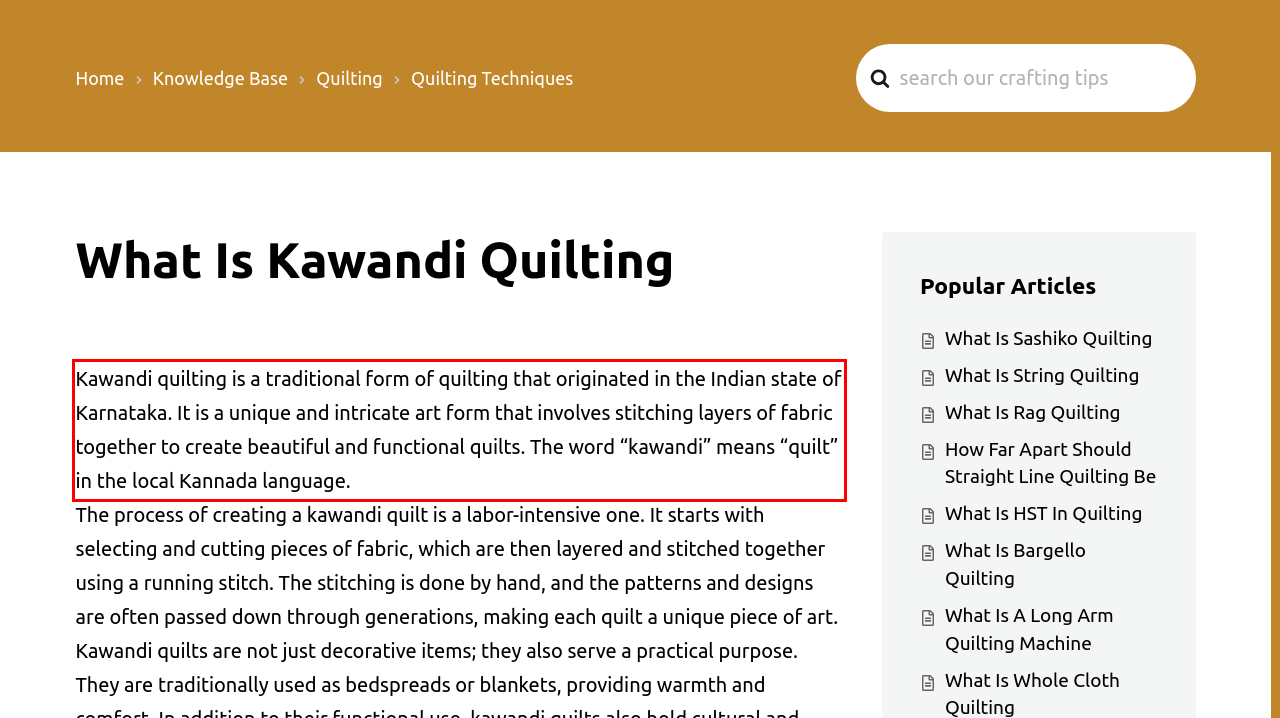Please perform OCR on the UI element surrounded by the red bounding box in the given webpage screenshot and extract its text content.

Kawandi quilting is a traditional form of quilting that originated in the Indian state of Karnataka. It is a unique and intricate art form that involves stitching layers of fabric together to create beautiful and functional quilts. The word “kawandi” means “quilt” in the local Kannada language.